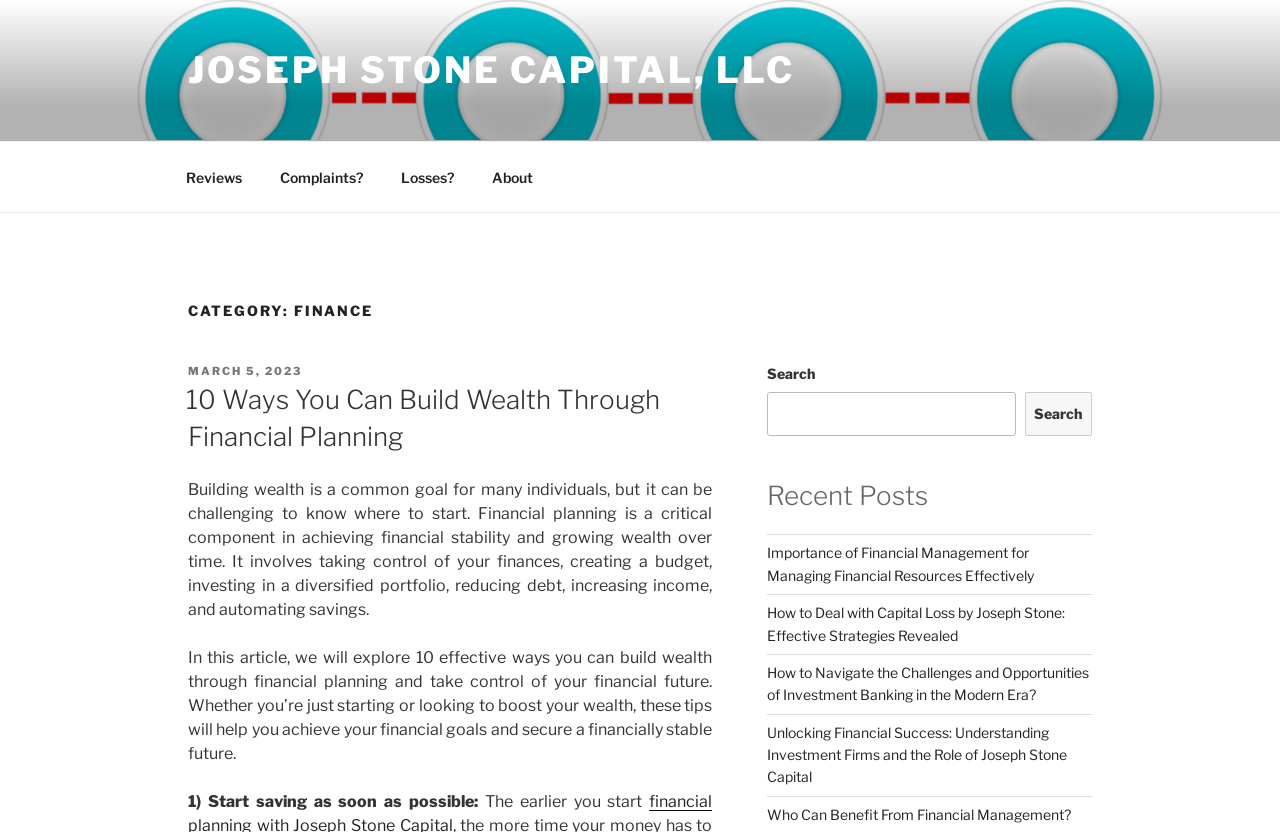Determine the bounding box coordinates of the section I need to click to execute the following instruction: "Explore the 'Recent Posts' section". Provide the coordinates as four float numbers between 0 and 1, i.e., [left, top, right, bottom].

[0.599, 0.575, 0.853, 0.619]